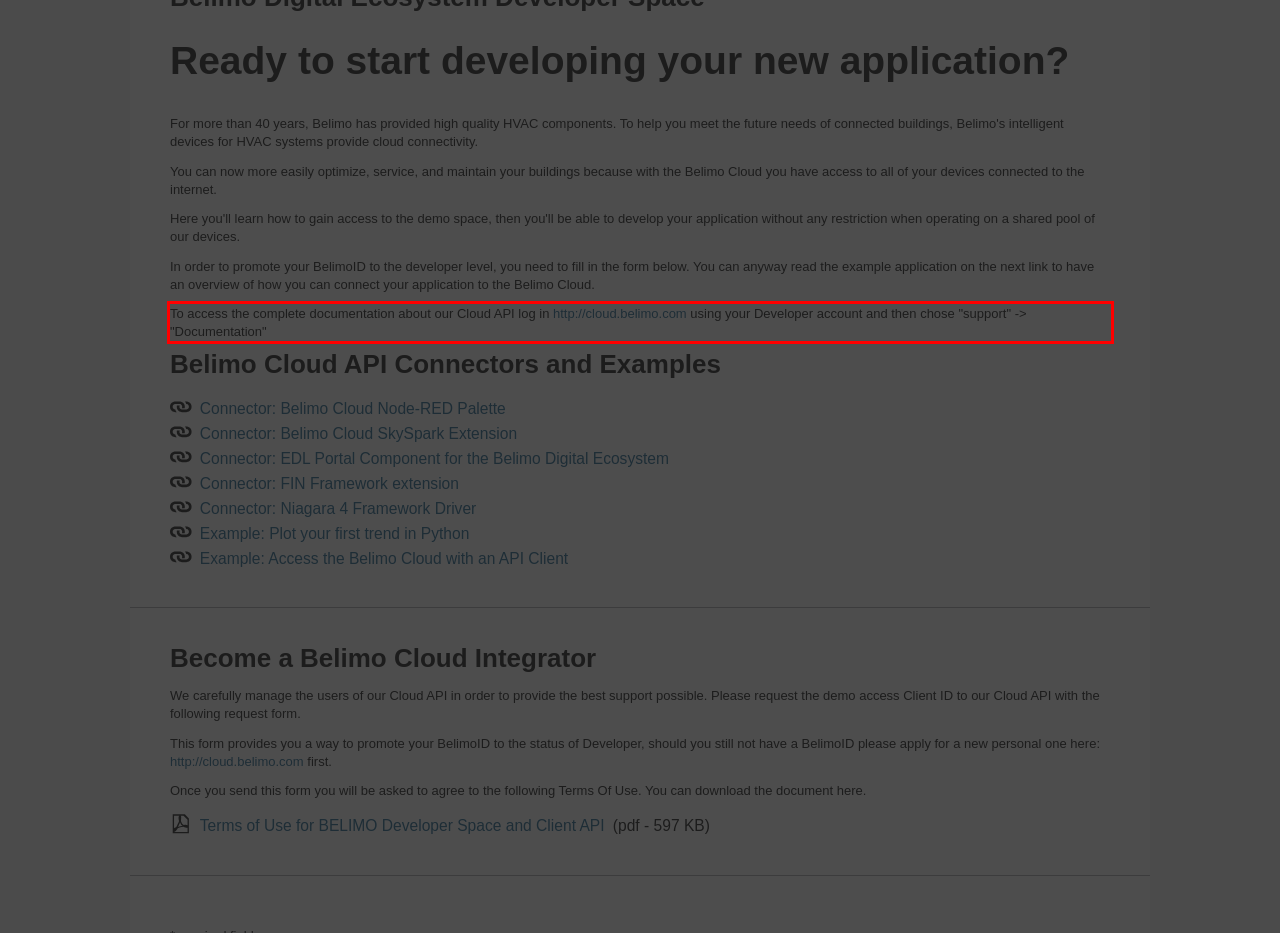You are provided with a screenshot of a webpage containing a red bounding box. Please extract the text enclosed by this red bounding box.

To access the complete documentation about our Cloud API log in http://cloud.belimo.com using your Developer account and then chose "support" -> "Documentation"